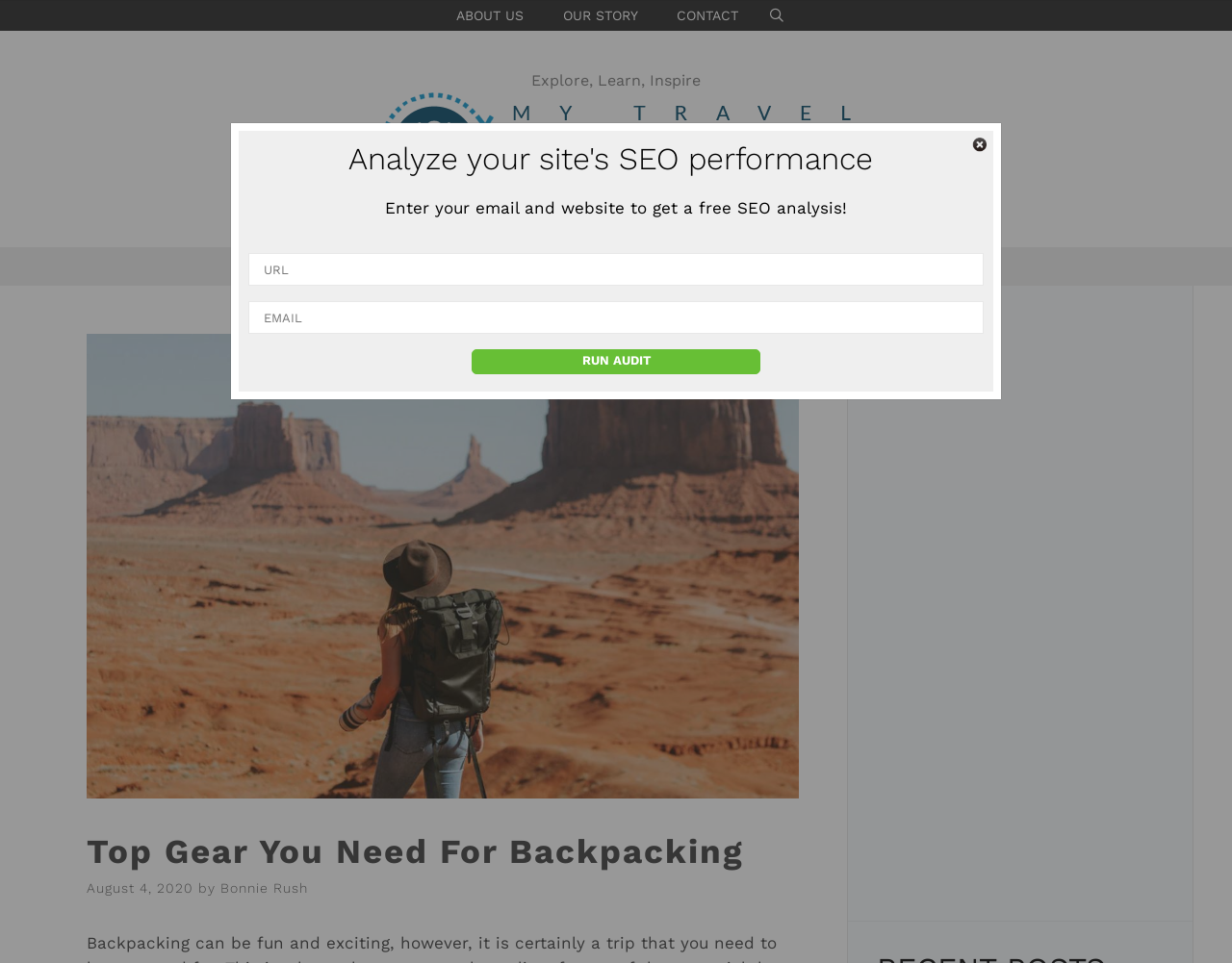Identify the bounding box coordinates of the section to be clicked to complete the task described by the following instruction: "Visit My Travel Backpack". The coordinates should be four float numbers between 0 and 1, formatted as [left, top, right, bottom].

[0.307, 0.145, 0.693, 0.165]